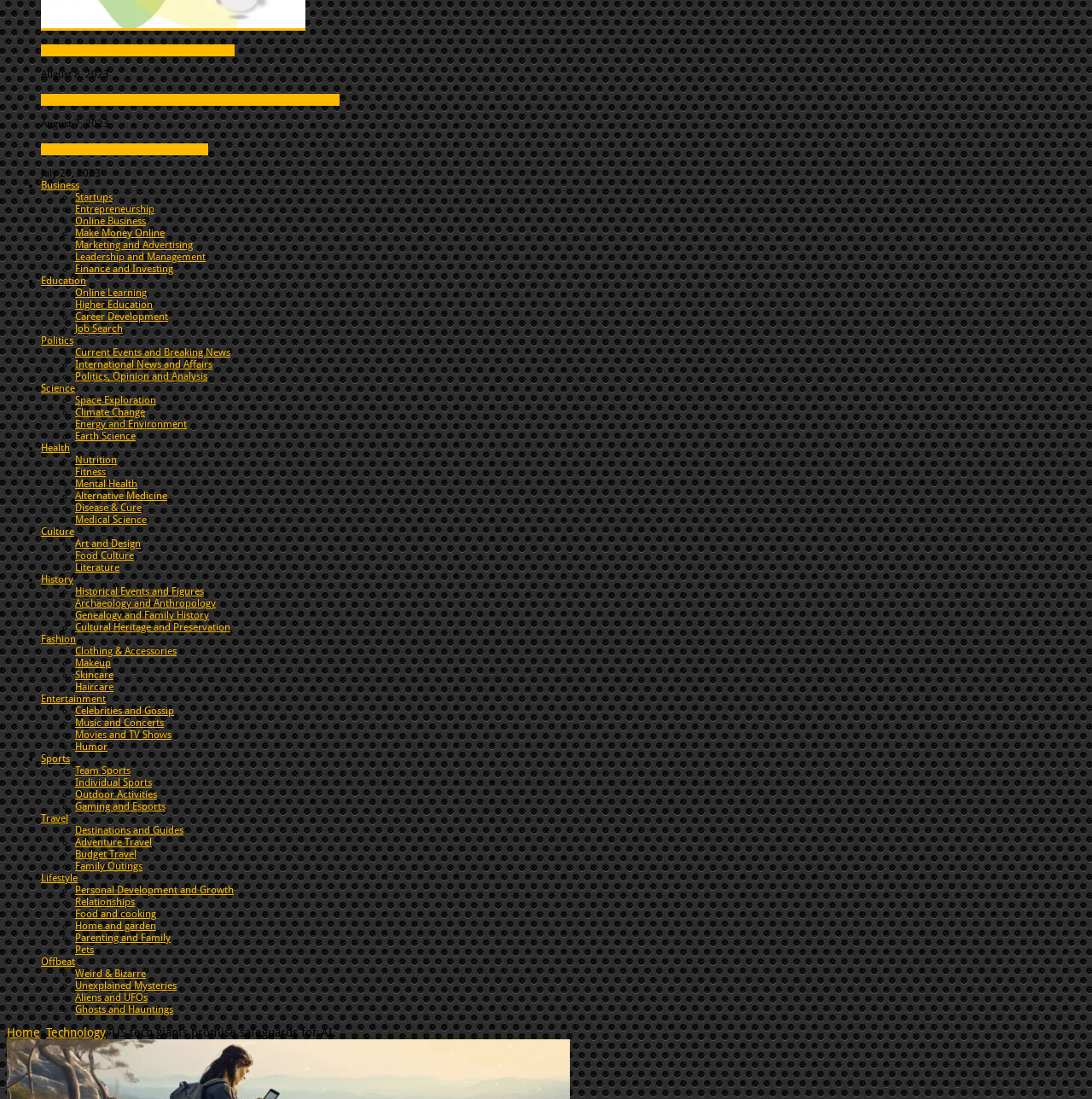What is the date of the latest article?
Based on the image content, provide your answer in one word or a short phrase.

August 8, 2023